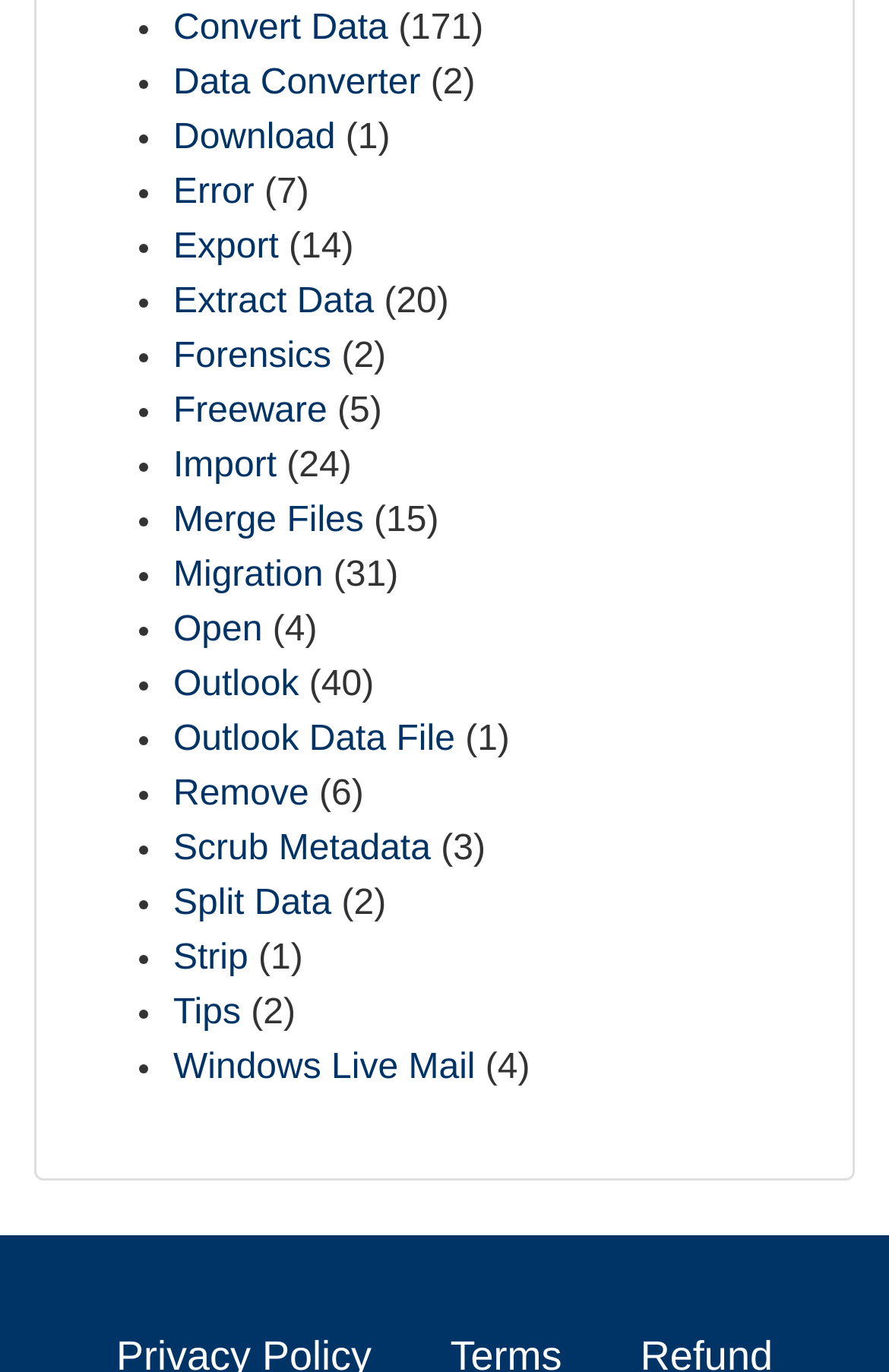Determine the bounding box coordinates of the section I need to click to execute the following instruction: "Click Download". Provide the coordinates as four float numbers between 0 and 1, i.e., [left, top, right, bottom].

[0.195, 0.086, 0.377, 0.114]